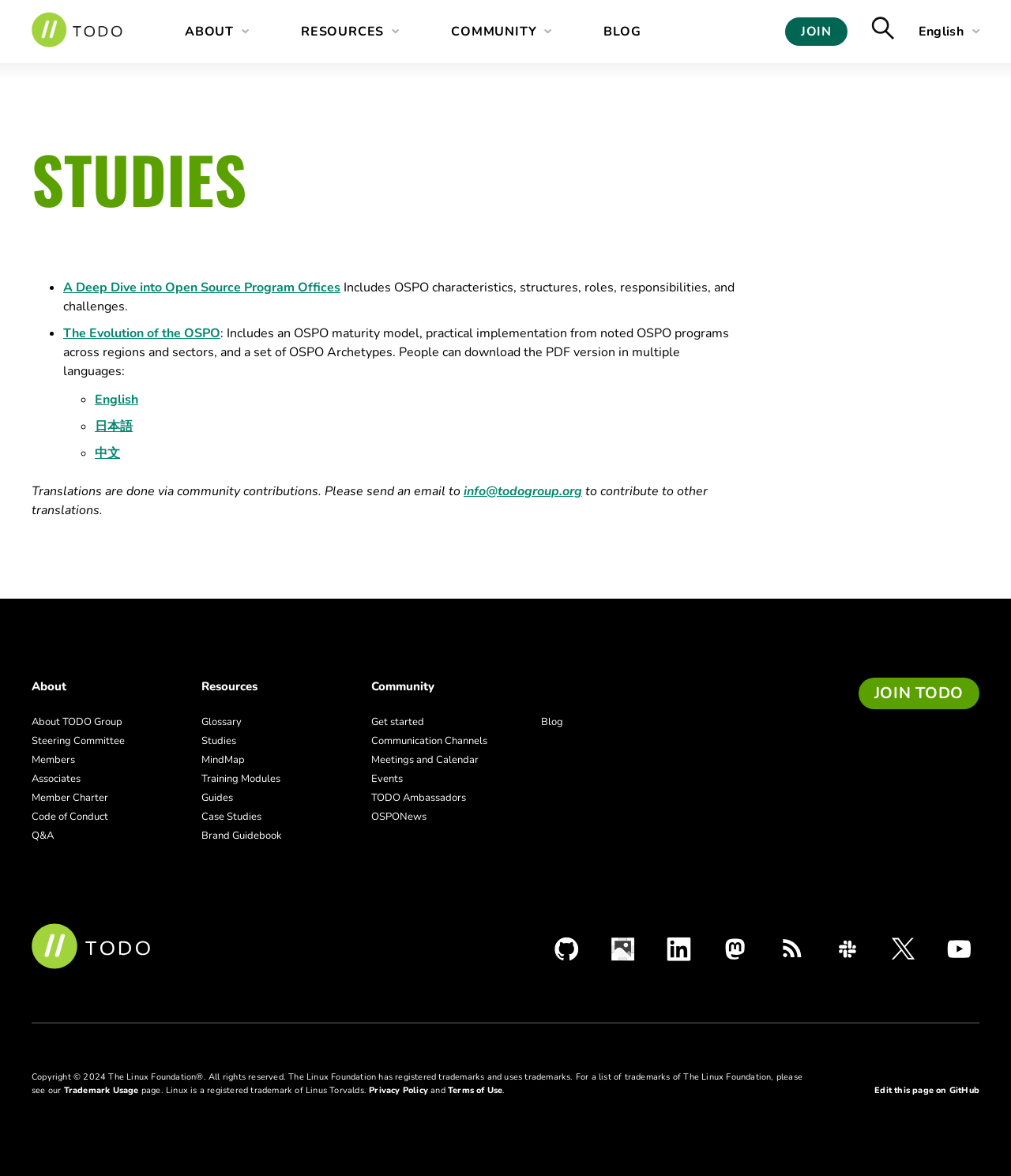Predict the bounding box of the UI element based on the description: "Trademark Usage". The coordinates should be four float numbers between 0 and 1, formatted as [left, top, right, bottom].

[0.063, 0.922, 0.137, 0.932]